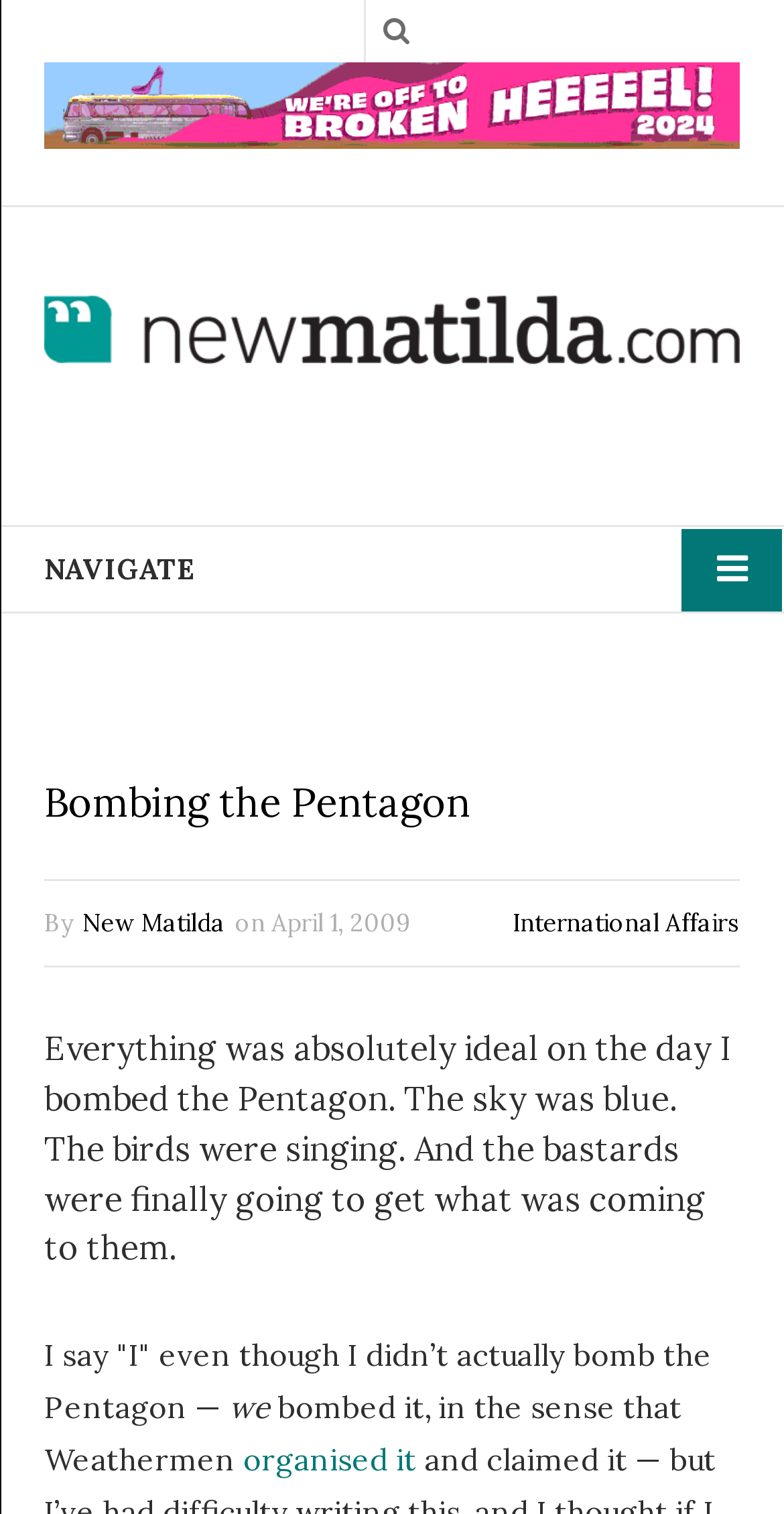Please specify the bounding box coordinates in the format (top-left x, top-left y, bottom-right x, bottom-right y), with values ranging from 0 to 1. Identify the bounding box for the UI component described as follows: Navigate

[0.0, 0.348, 1.0, 0.405]